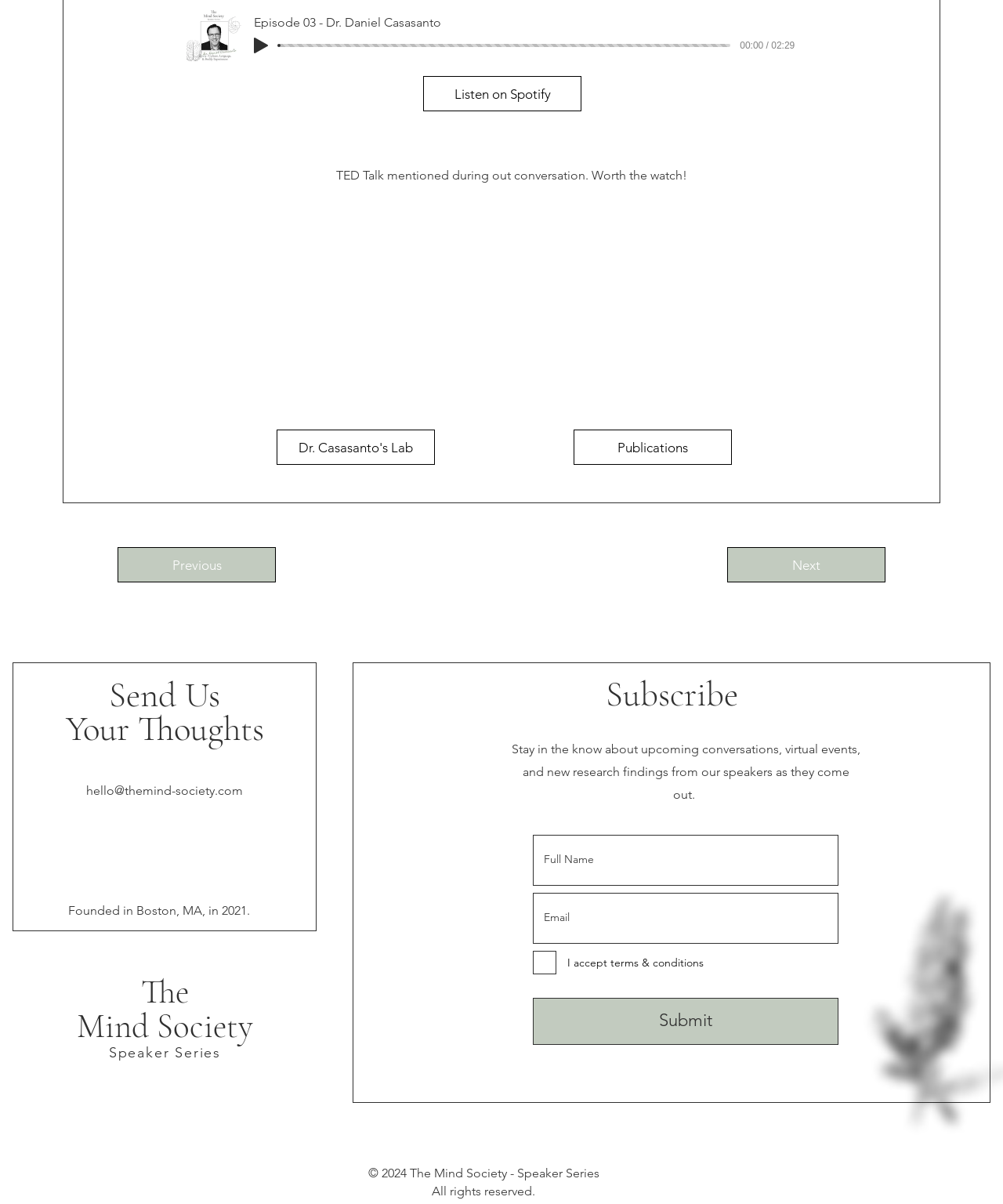Determine the bounding box coordinates for the region that must be clicked to execute the following instruction: "Subscribe with email".

[0.531, 0.741, 0.836, 0.784]